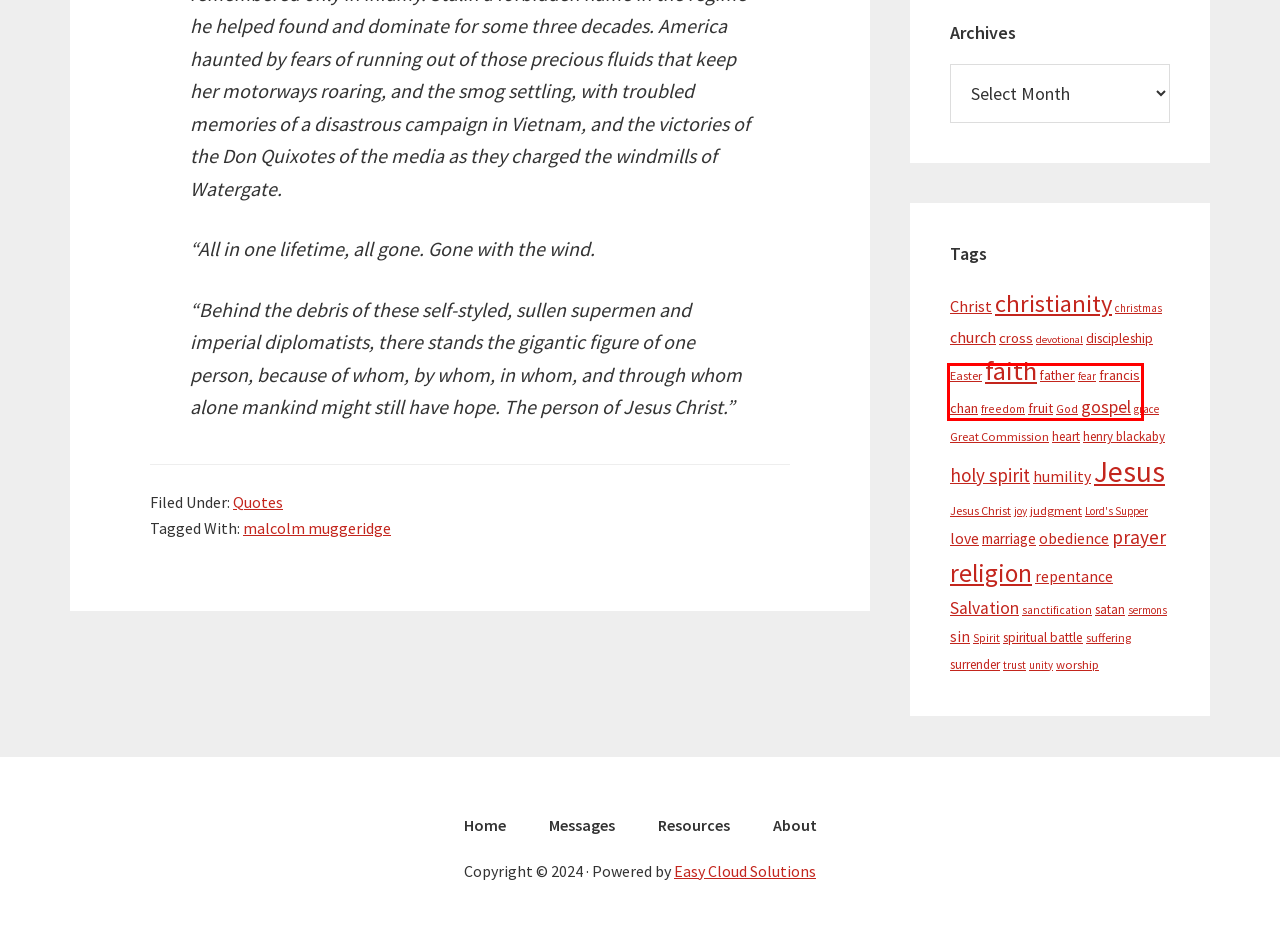Consider the screenshot of a webpage with a red bounding box and select the webpage description that best describes the new page that appears after clicking the element inside the red box. Here are the candidates:
A. suffering Archives - ray choi
B. Salvation Archives - ray choi
C. francis chan Archives - ray choi
D. malcolm muggeridge Archives - ray choi
E. Quotes Archives - ray choi
F. love Archives - ray choi
G. obedience Archives - ray choi
H. humility Archives - ray choi

C